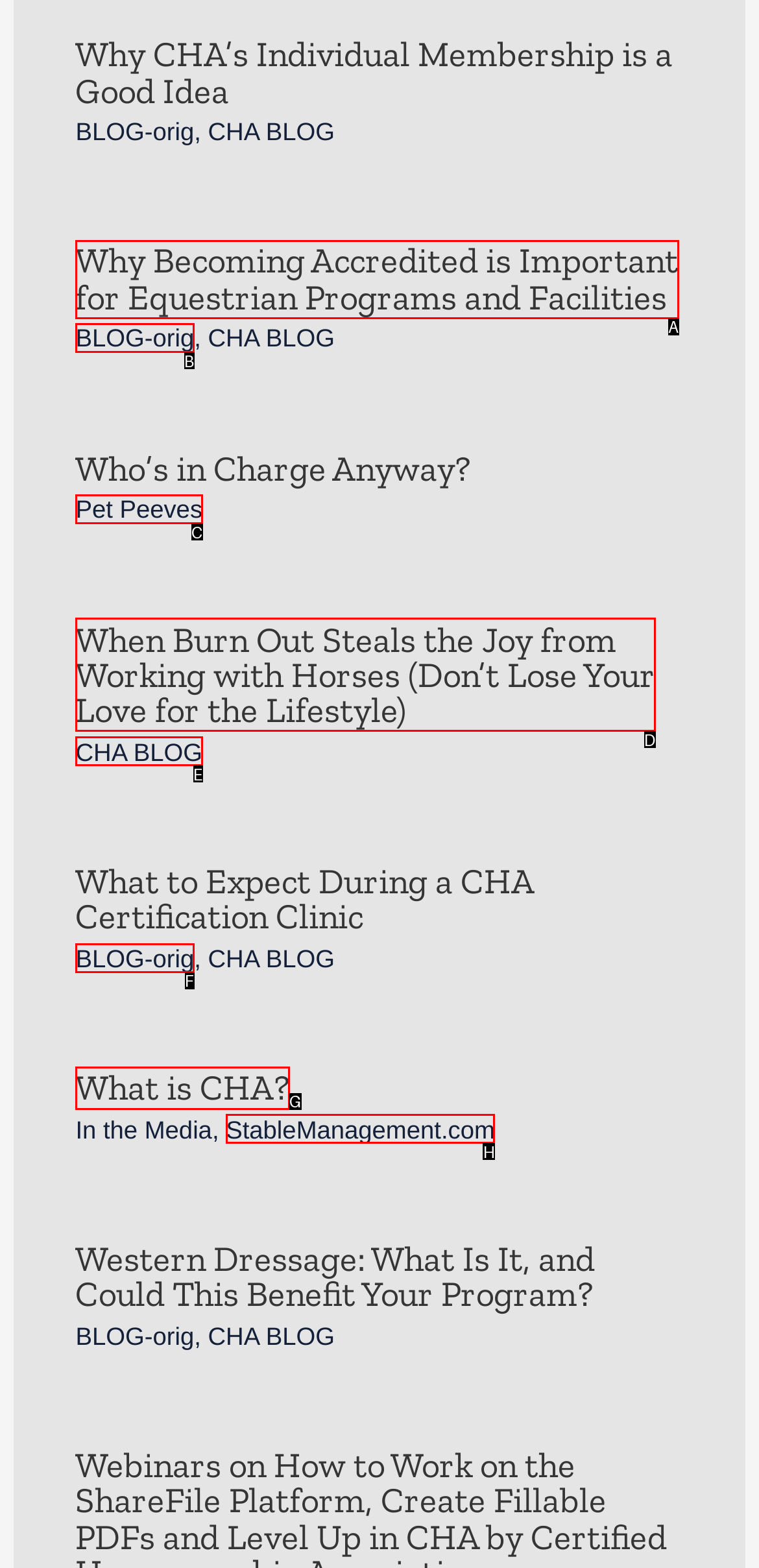With the description: What is CHA?, find the option that corresponds most closely and answer with its letter directly.

G